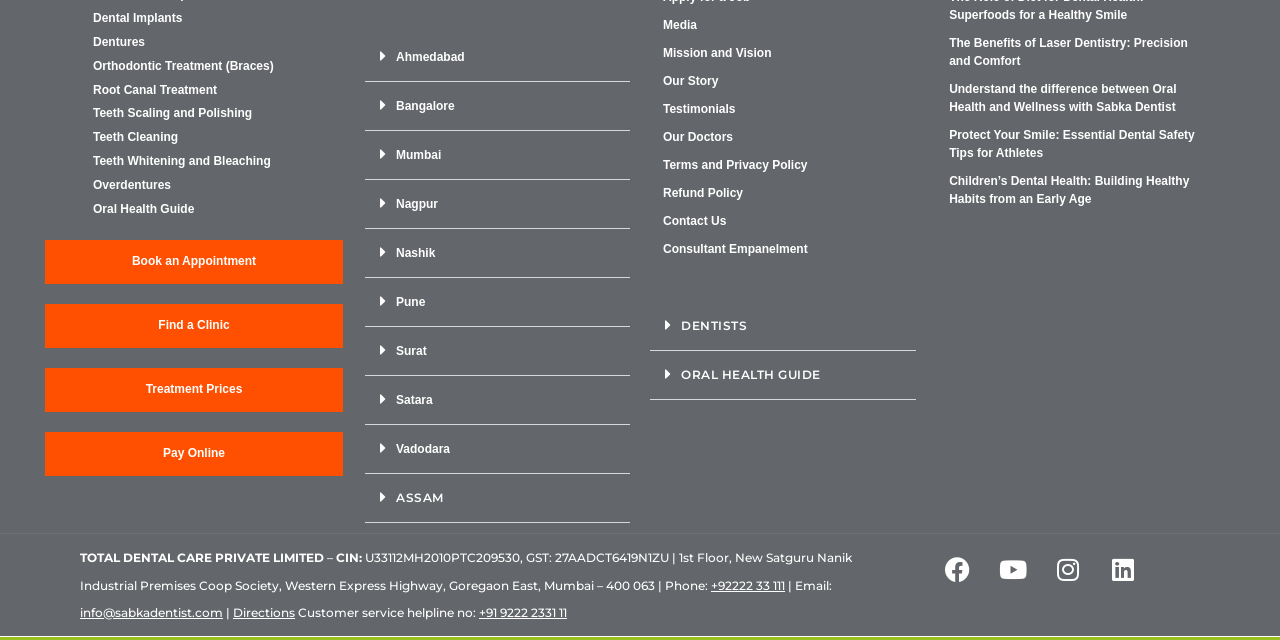Locate the bounding box coordinates of the element's region that should be clicked to carry out the following instruction: "View treatment prices". The coordinates need to be four float numbers between 0 and 1, i.e., [left, top, right, bottom].

[0.035, 0.575, 0.268, 0.643]